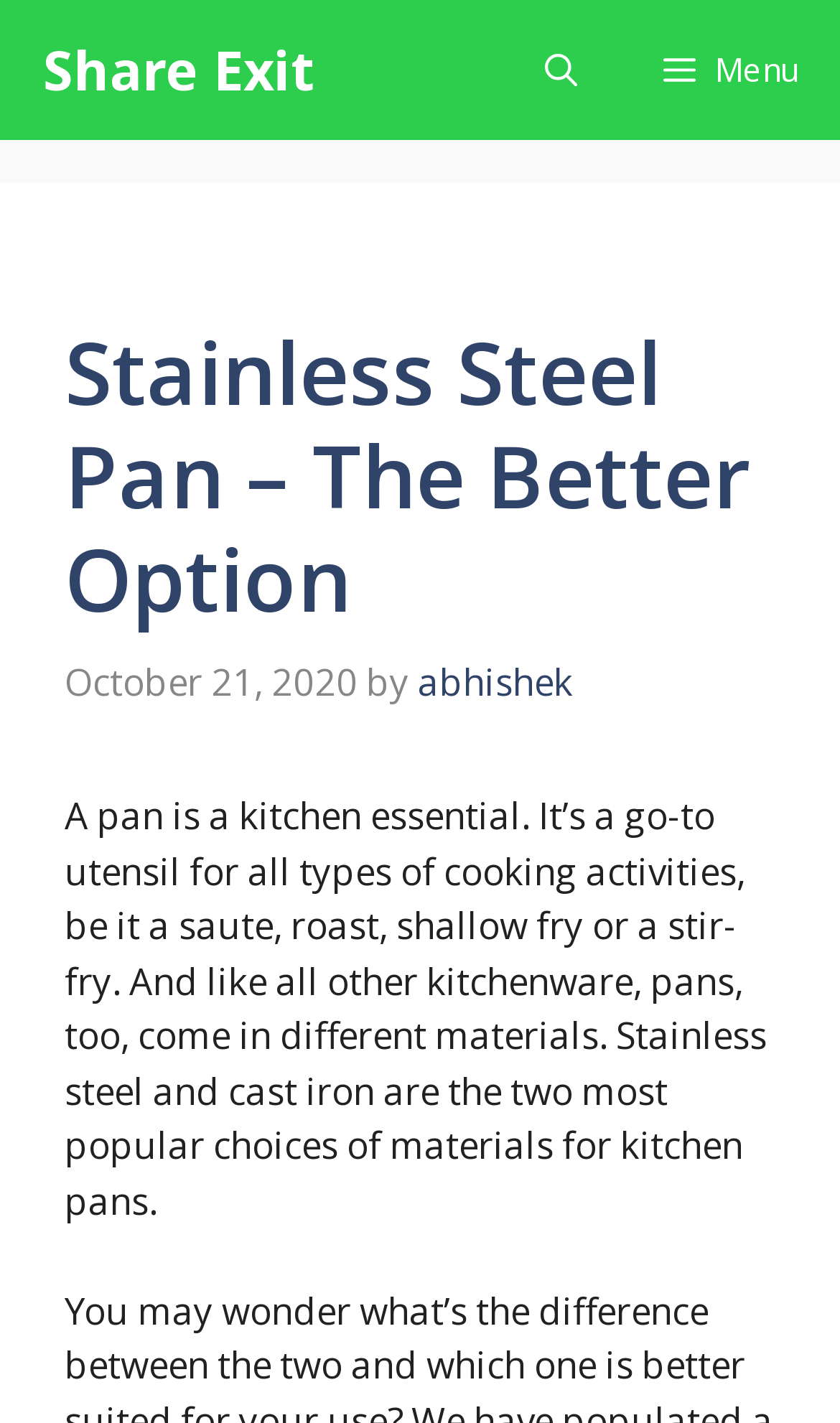Identify and provide the text content of the webpage's primary headline.

Stainless Steel Pan – The Better Option